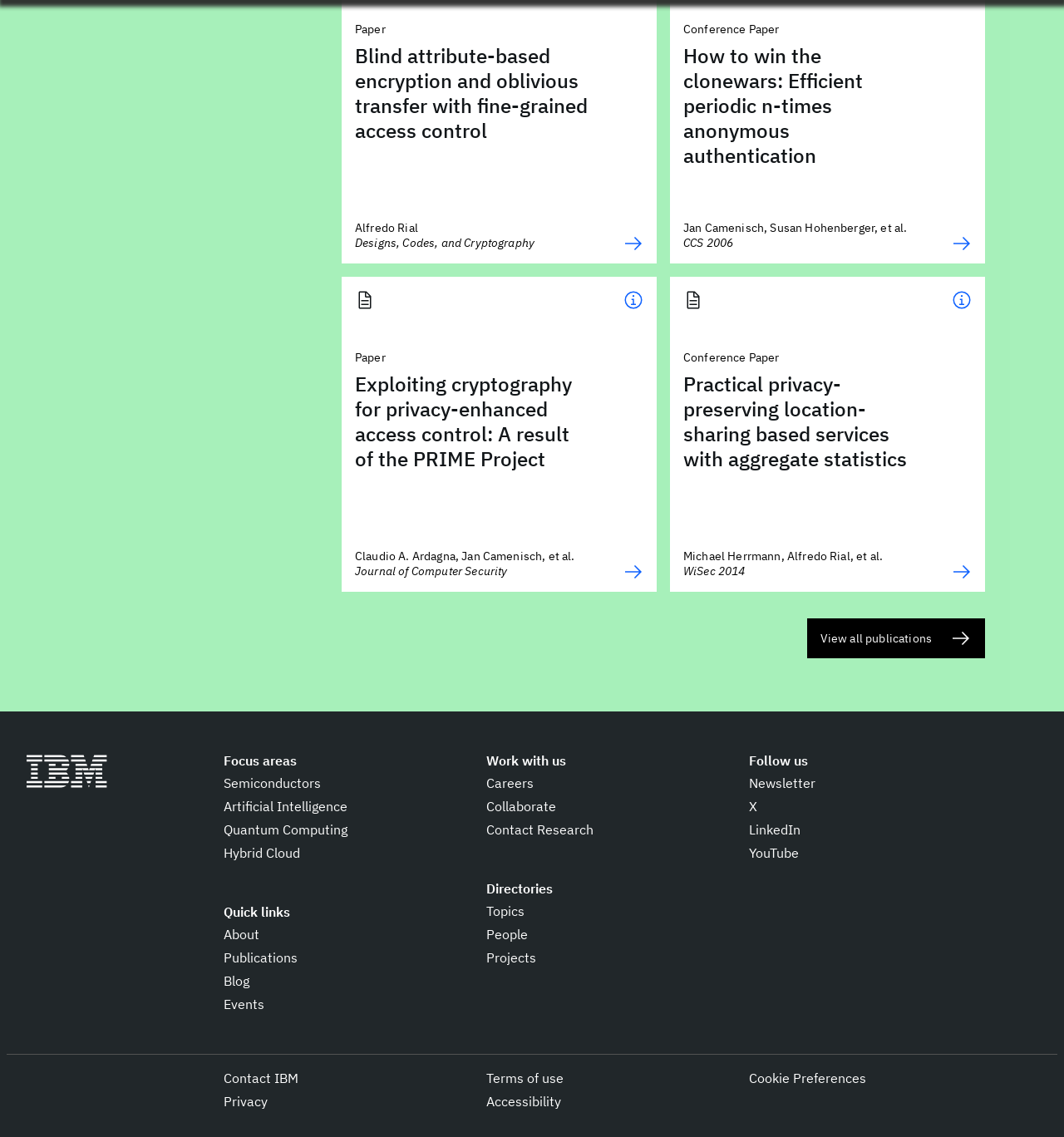Using the given element description, provide the bounding box coordinates (top-left x, top-left y, bottom-right x, bottom-right y) for the corresponding UI element in the screenshot: Projects

[0.457, 0.833, 0.504, 0.851]